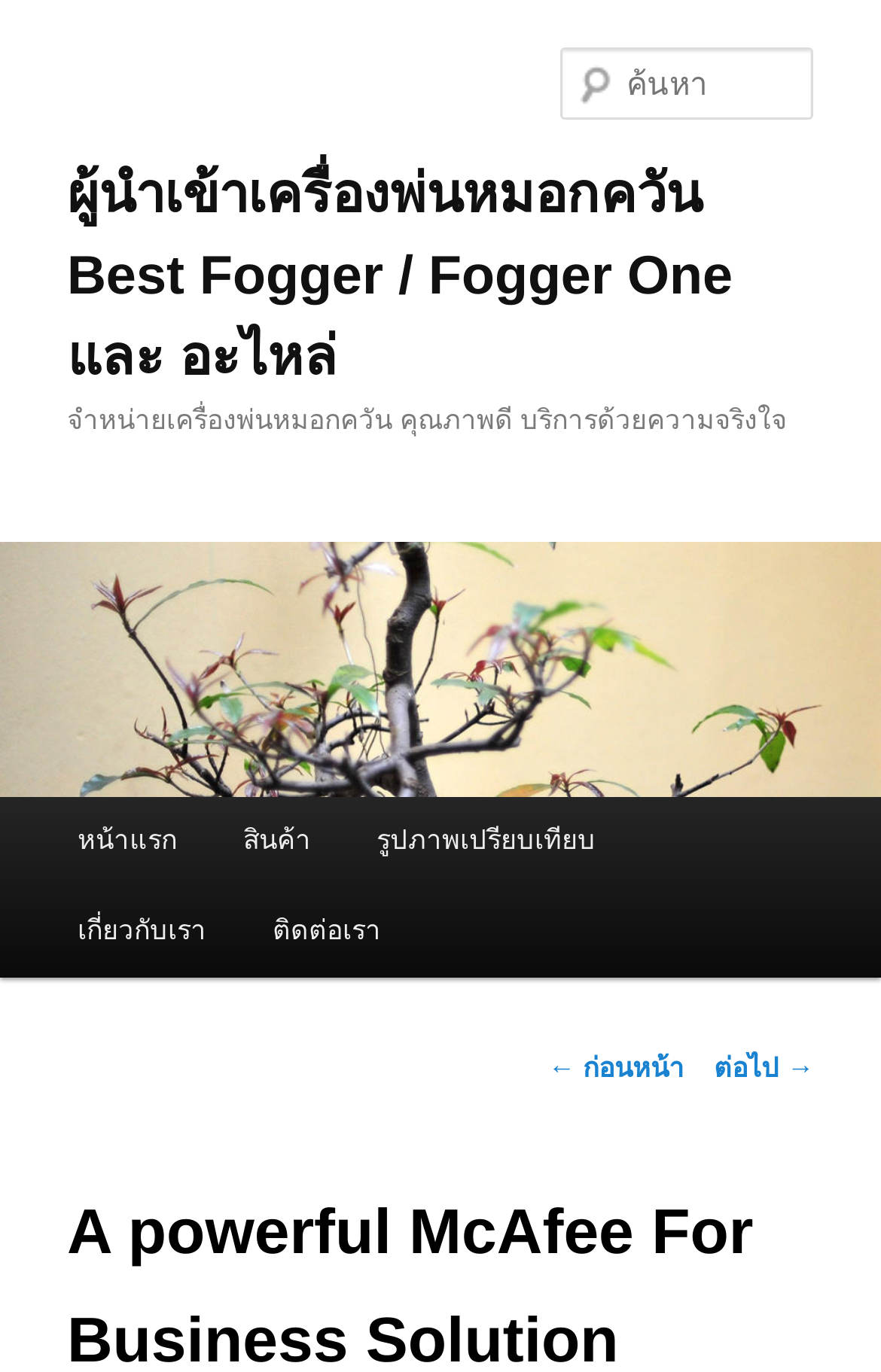From the given element description: "ต่อไป →", find the bounding box for the UI element. Provide the coordinates as four float numbers between 0 and 1, in the order [left, top, right, bottom].

[0.81, 0.766, 0.924, 0.789]